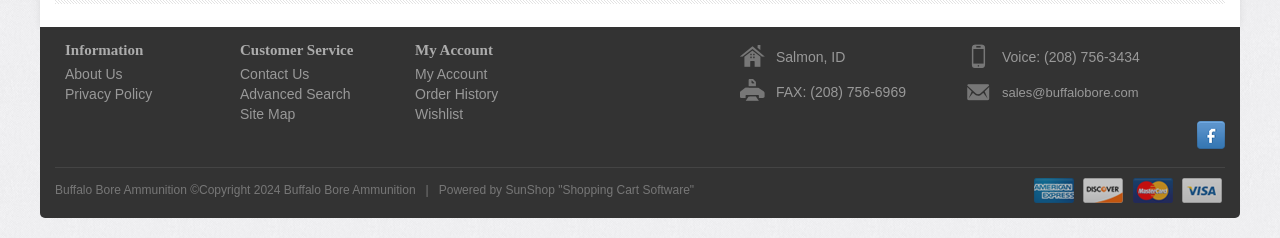Identify the bounding box coordinates of the clickable region to carry out the given instruction: "Visit Facebook page".

[0.935, 0.508, 0.957, 0.639]